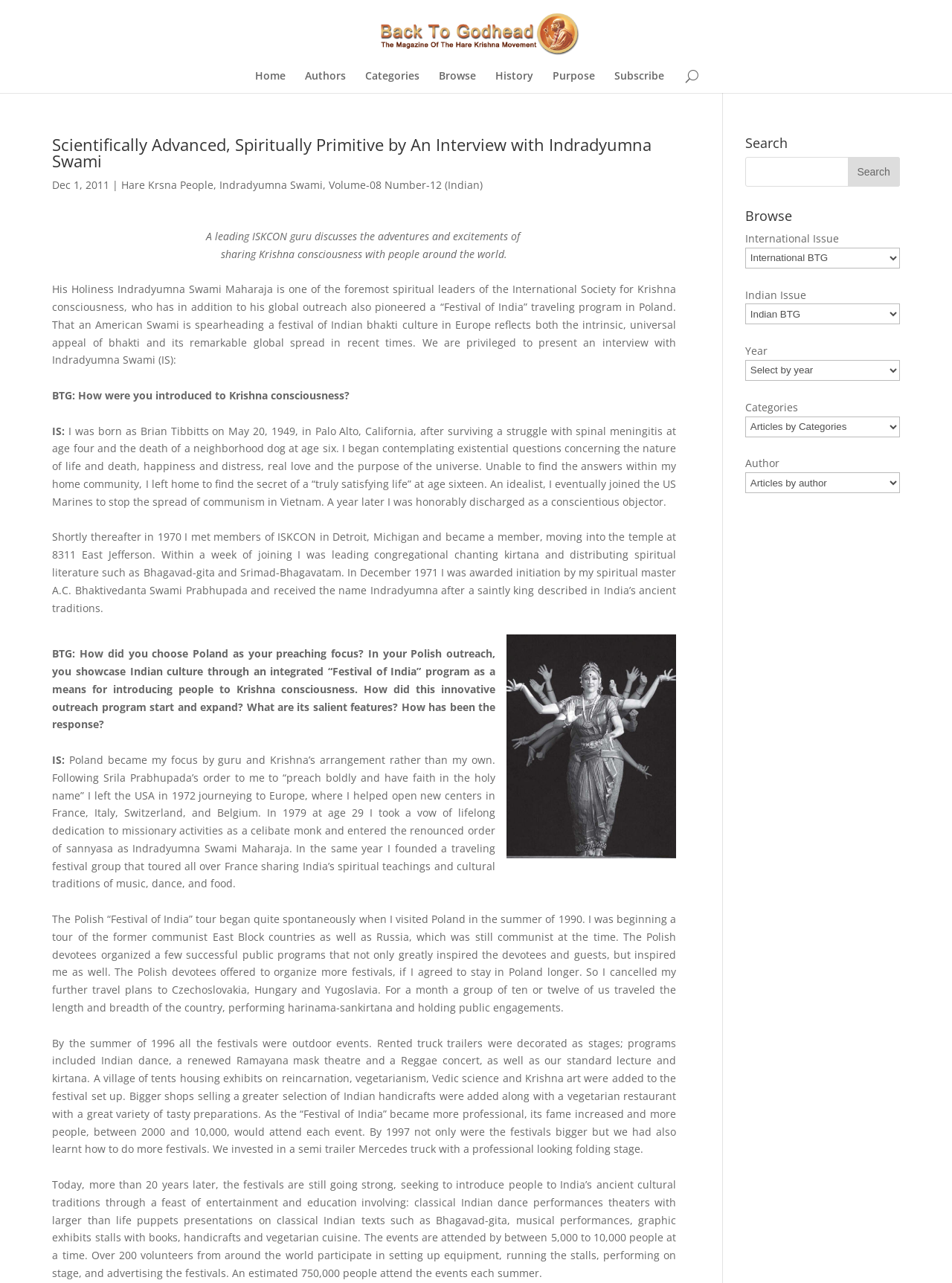Please specify the bounding box coordinates of the region to click in order to perform the following instruction: "Click on the 'Home' link".

[0.268, 0.055, 0.3, 0.072]